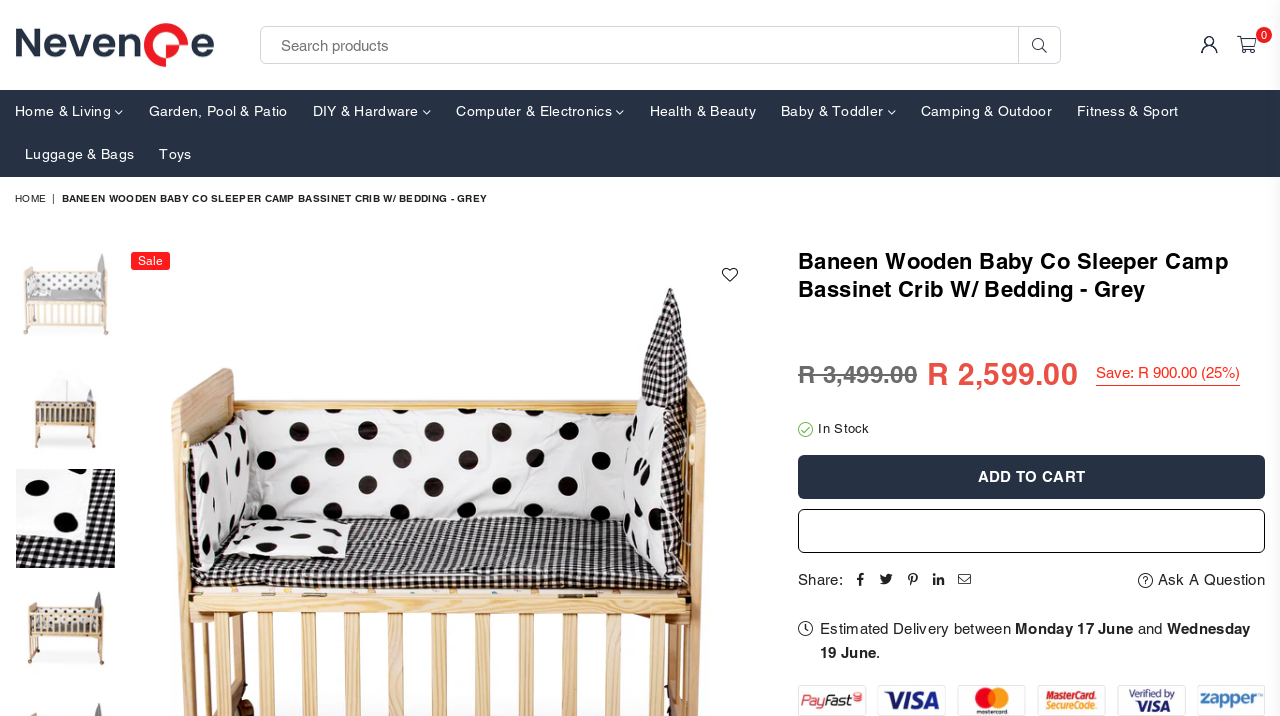What is the price of the Baneen Wooden Baby Co Sleeper Camp Bassinet Crib?
Using the screenshot, give a one-word or short phrase answer.

R 2,599.00